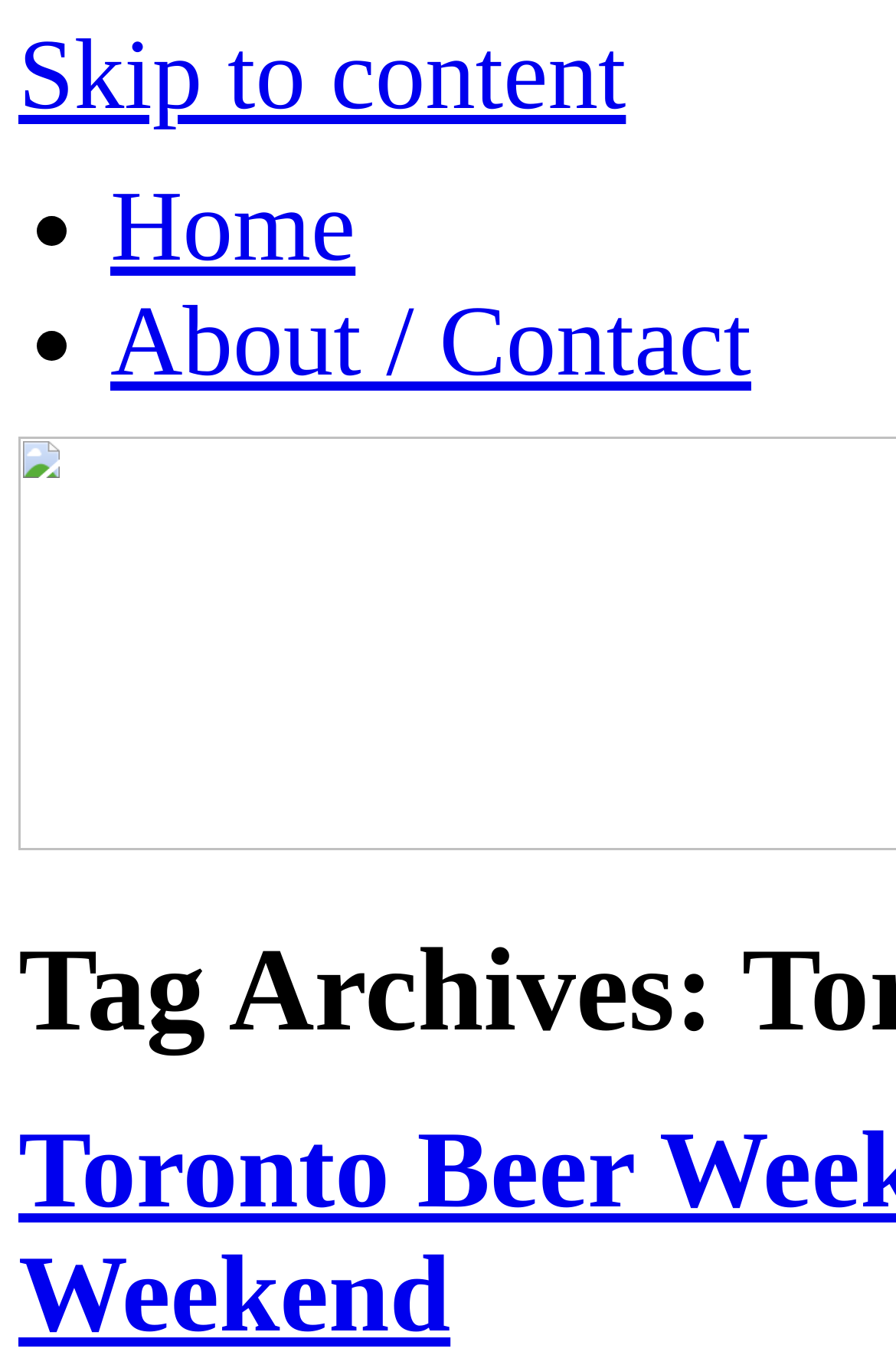Using the provided element description "Home", determine the bounding box coordinates of the UI element.

[0.123, 0.127, 0.397, 0.209]